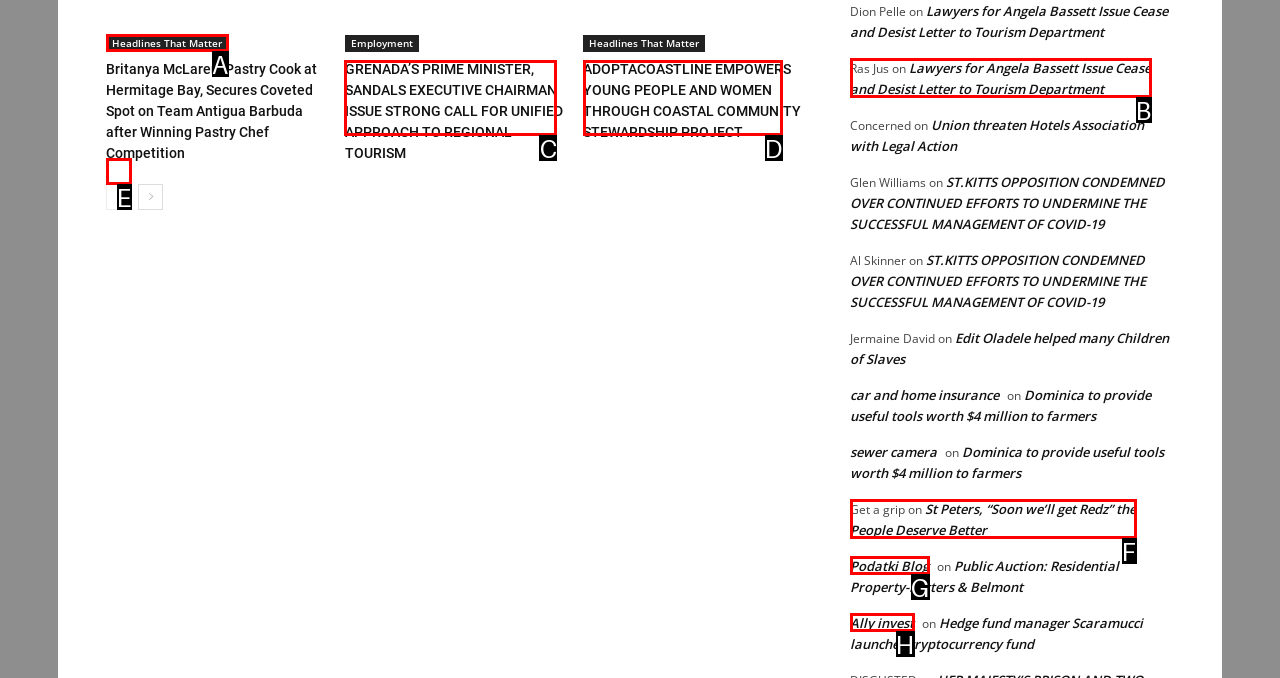Find the option that matches this description: Podatki Blog
Provide the matching option's letter directly.

G